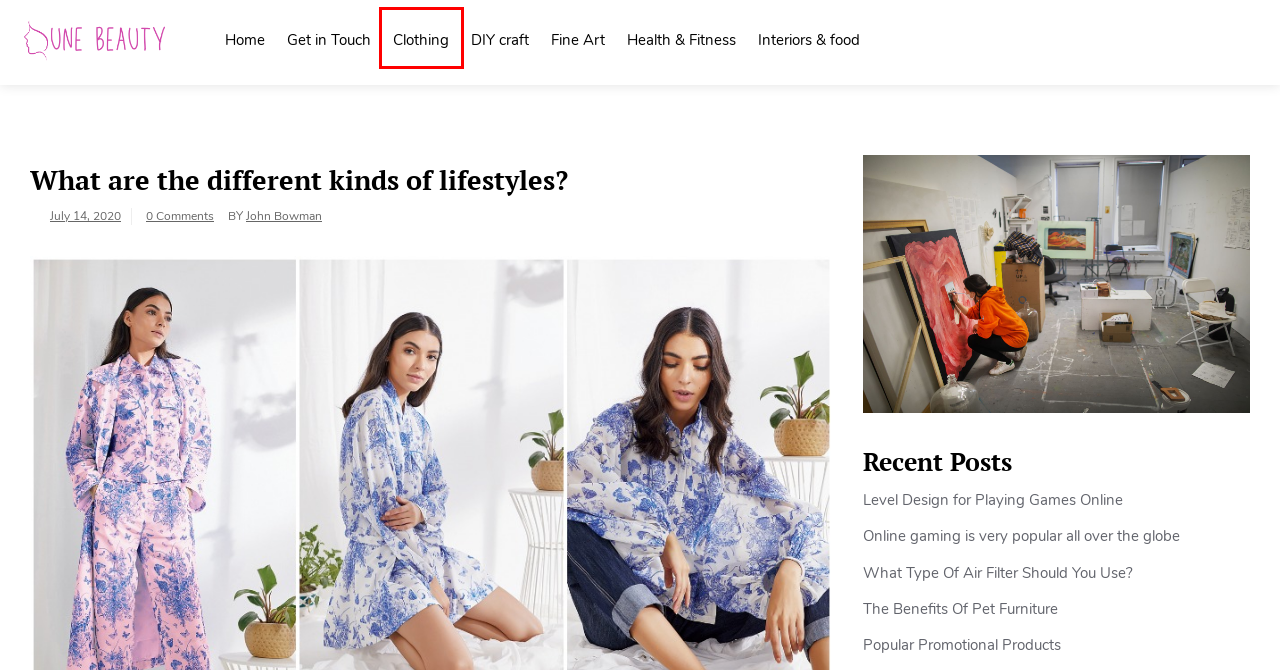Look at the screenshot of a webpage with a red bounding box and select the webpage description that best corresponds to the new page after clicking the element in the red box. Here are the options:
A. Interiors & food Archives | UNE Beauty
B. Clothing Archives | UNE Beauty
C. Health & Fitness Archives | UNE Beauty
D. Fine Art Archives | UNE Beauty
E. UNE Beauty | Bring Perfect Beauty
F. Level Design for Playing Games Online | UNE Beauty
G. What Type Of Air Filter Should You Use? | UNE Beauty
H. Popular Promotional Products | UNE Beauty

B